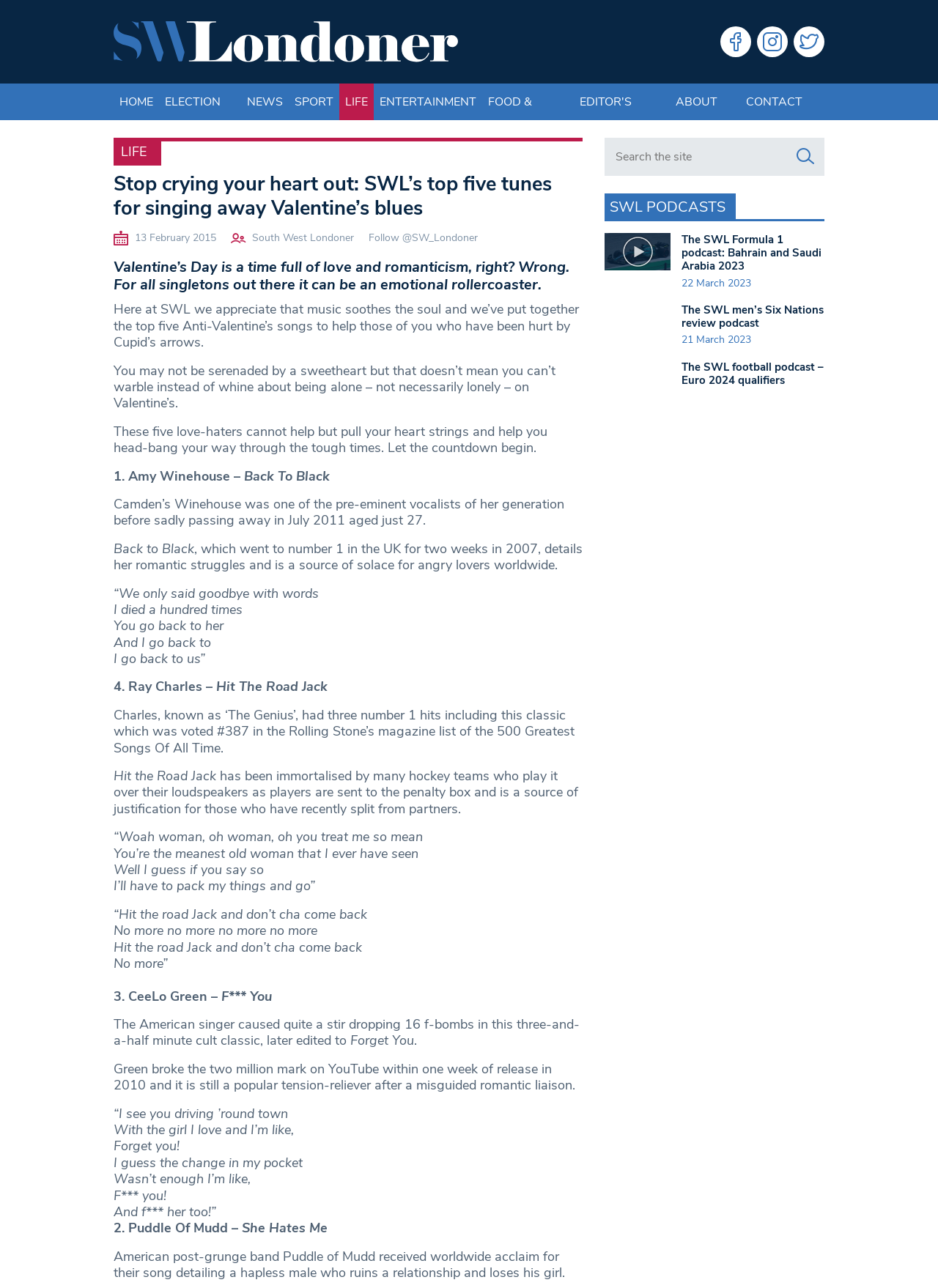Could you find the bounding box coordinates of the clickable area to complete this instruction: "Click on the Facebook link"?

[0.768, 0.02, 0.801, 0.044]